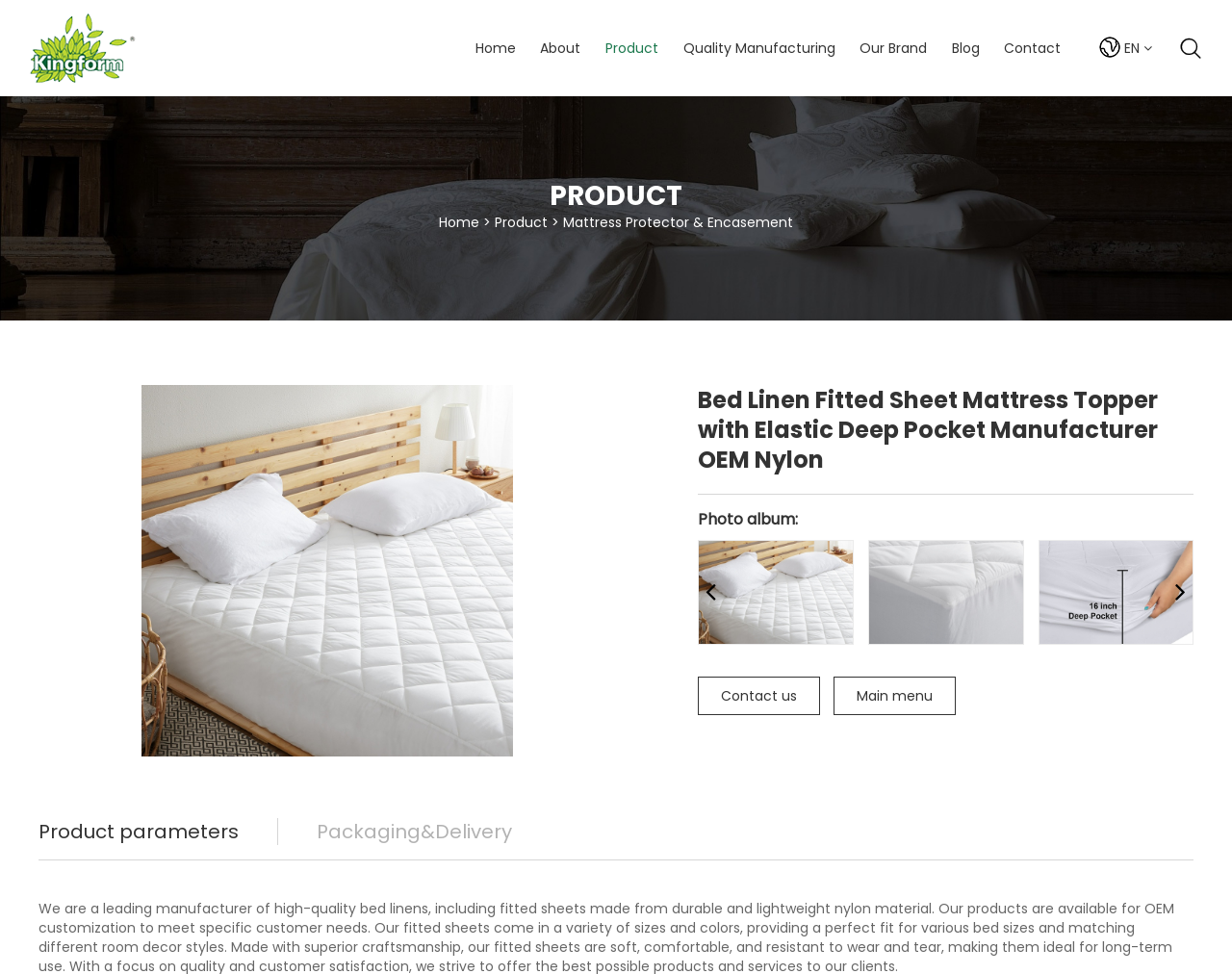Please give a one-word or short phrase response to the following question: 
What information can be found in the 'Product parameters' section?

Product details